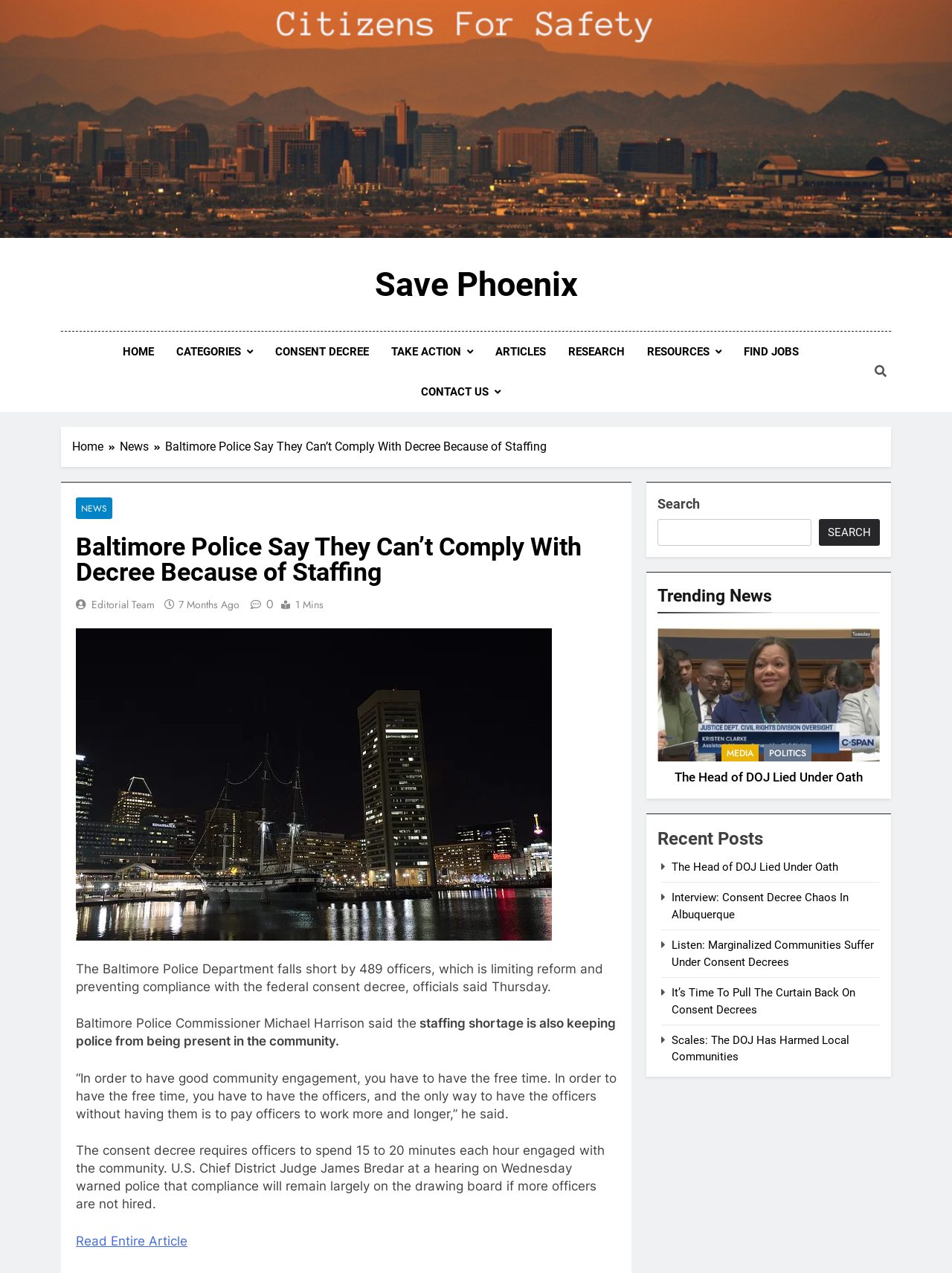Specify the bounding box coordinates (top-left x, top-left y, bottom-right x, bottom-right y) of the UI element in the screenshot that matches this description: Find Jobs

[0.769, 0.261, 0.85, 0.292]